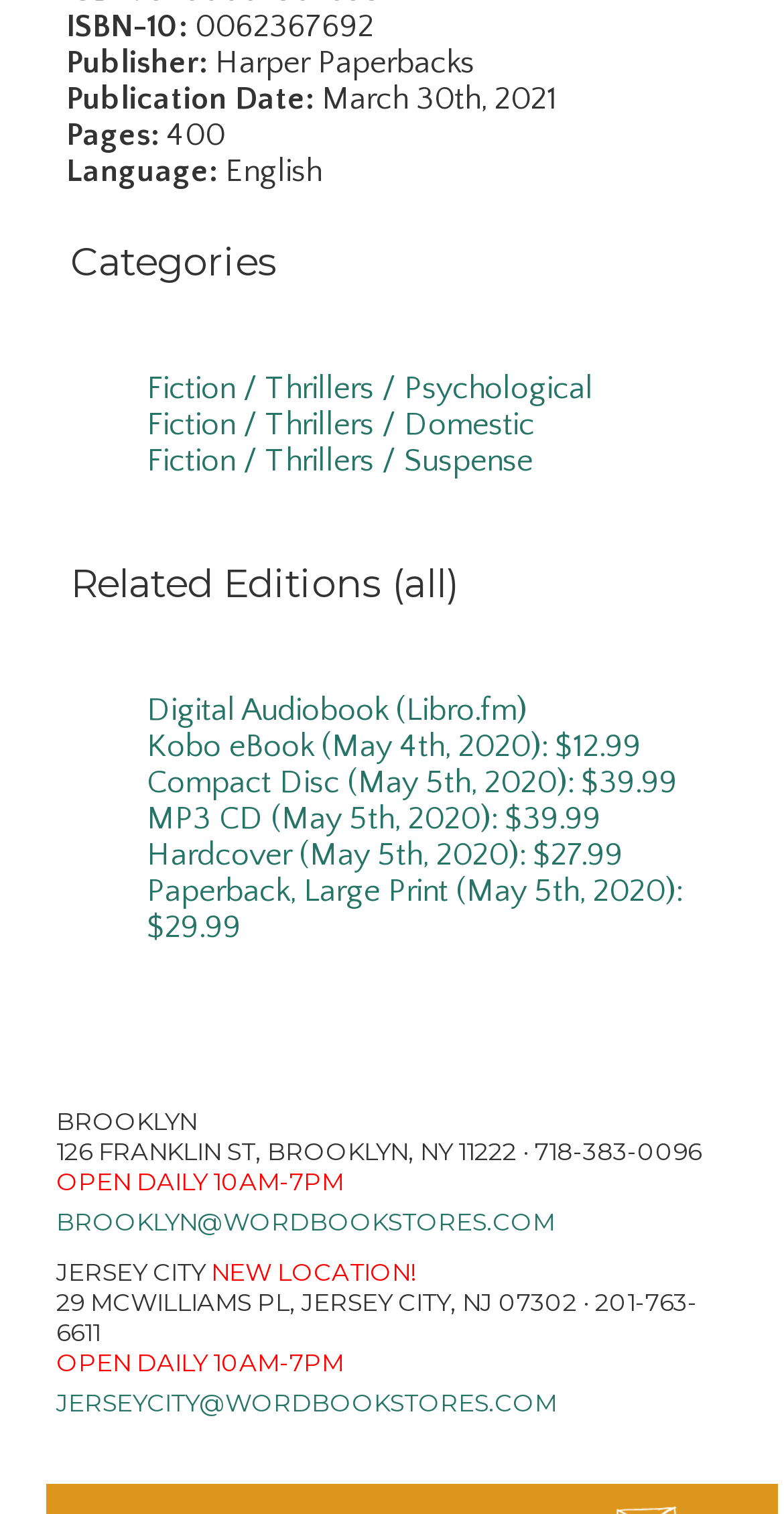Please identify the bounding box coordinates of the element's region that should be clicked to execute the following instruction: "View Fiction / Thrillers / Psychological category". The bounding box coordinates must be four float numbers between 0 and 1, i.e., [left, top, right, bottom].

[0.187, 0.245, 0.756, 0.269]